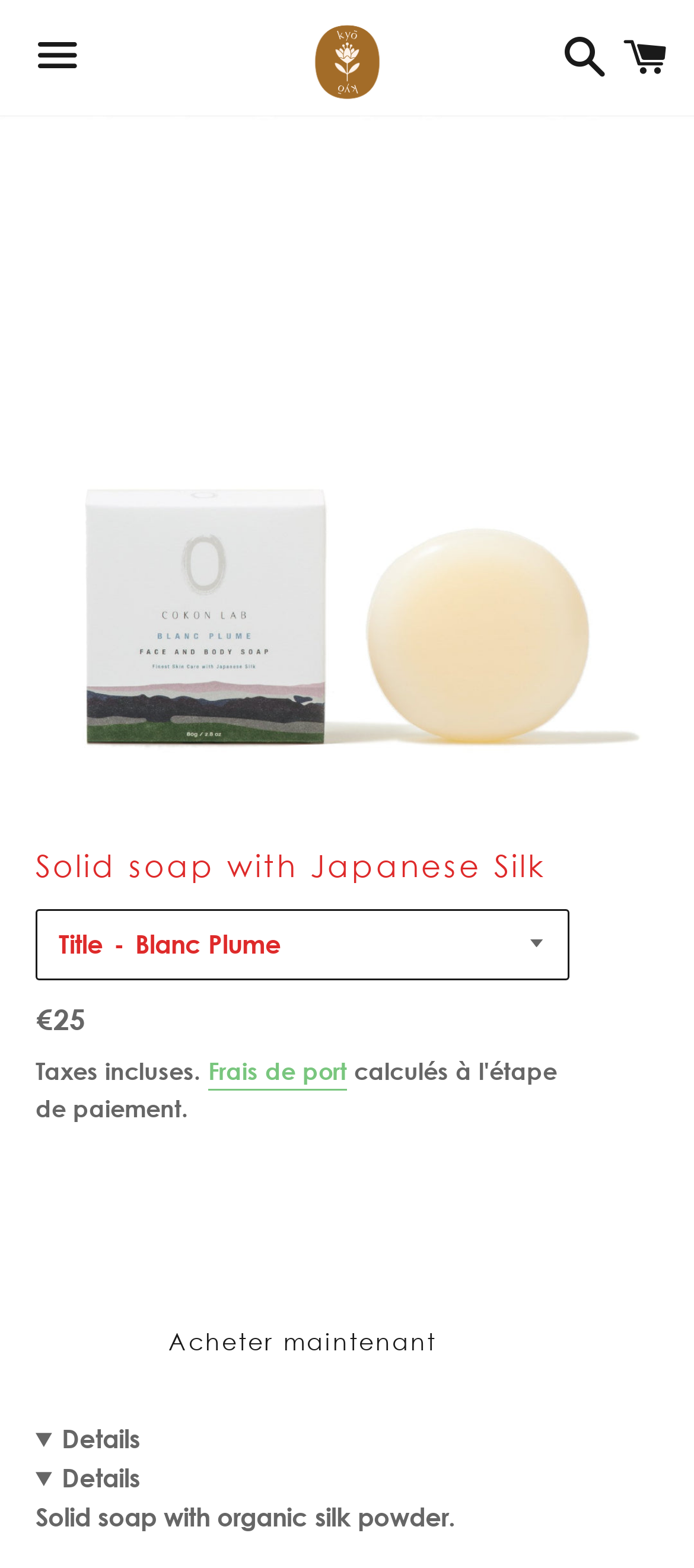What is the price of the solid soap?
Relying on the image, give a concise answer in one word or a brief phrase.

€25